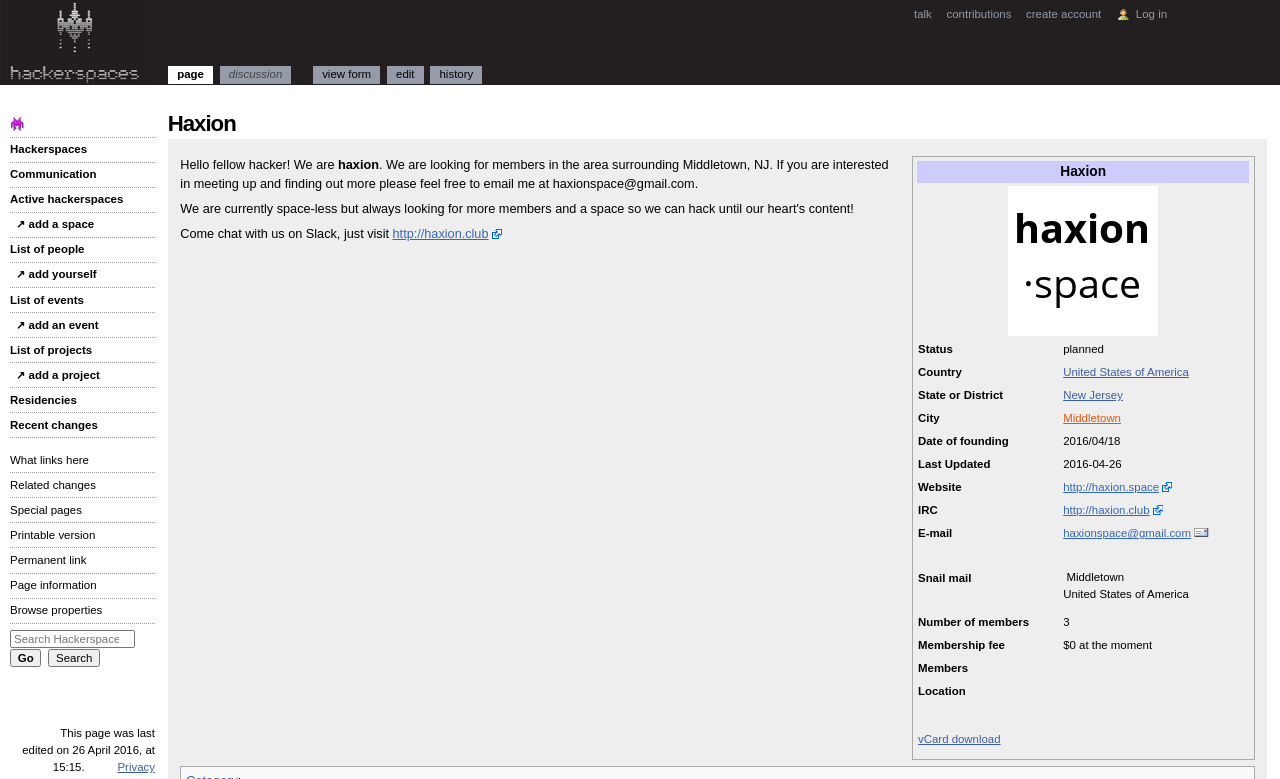Please specify the bounding box coordinates of the clickable region necessary for completing the following instruction: "Click the link to Haxion's website". The coordinates must consist of four float numbers between 0 and 1, i.e., [left, top, right, bottom].

[0.831, 0.618, 0.916, 0.633]